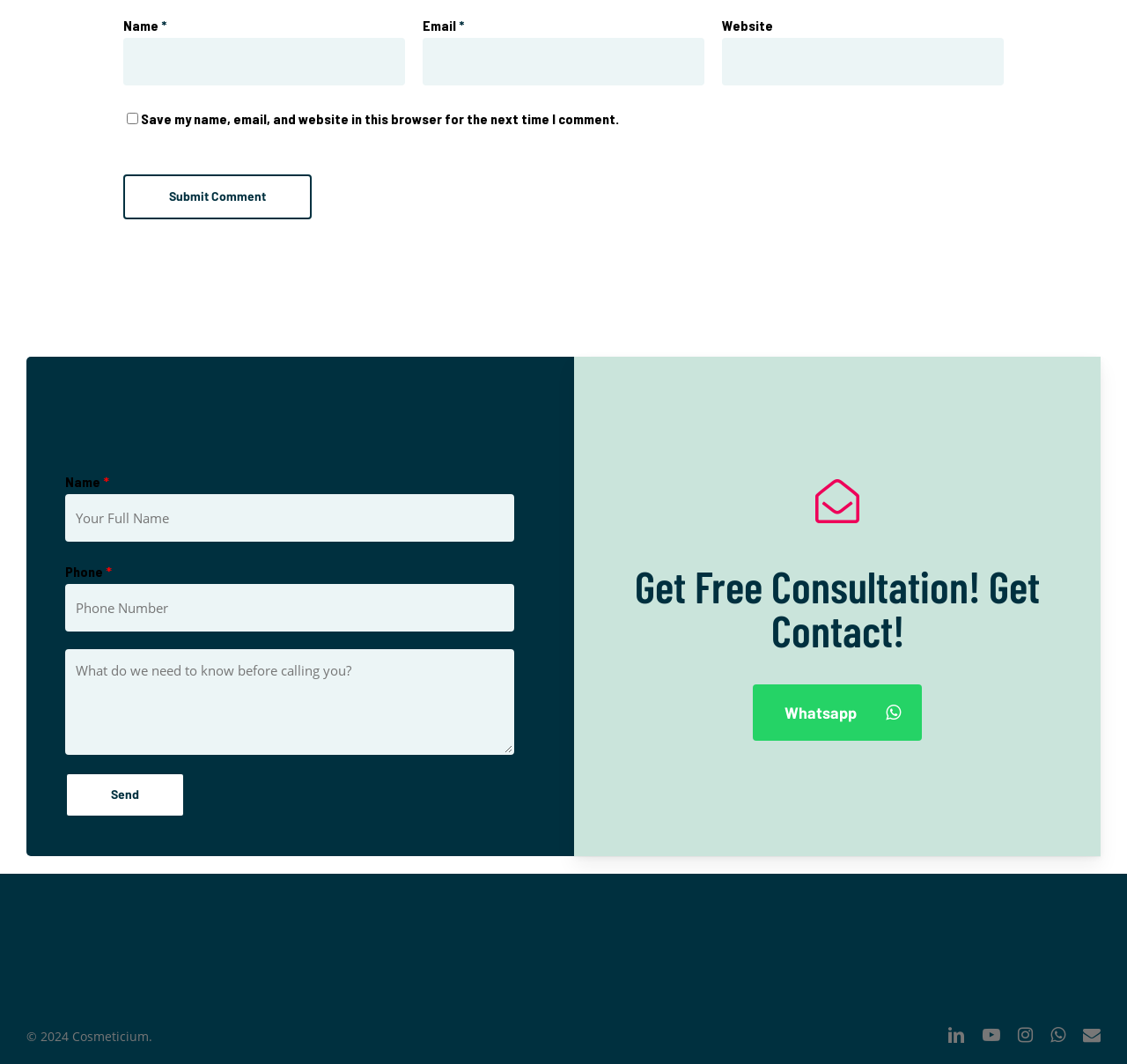Find the bounding box coordinates of the clickable element required to execute the following instruction: "Click the Submit Comment button". Provide the coordinates as four float numbers between 0 and 1, i.e., [left, top, right, bottom].

[0.109, 0.164, 0.277, 0.206]